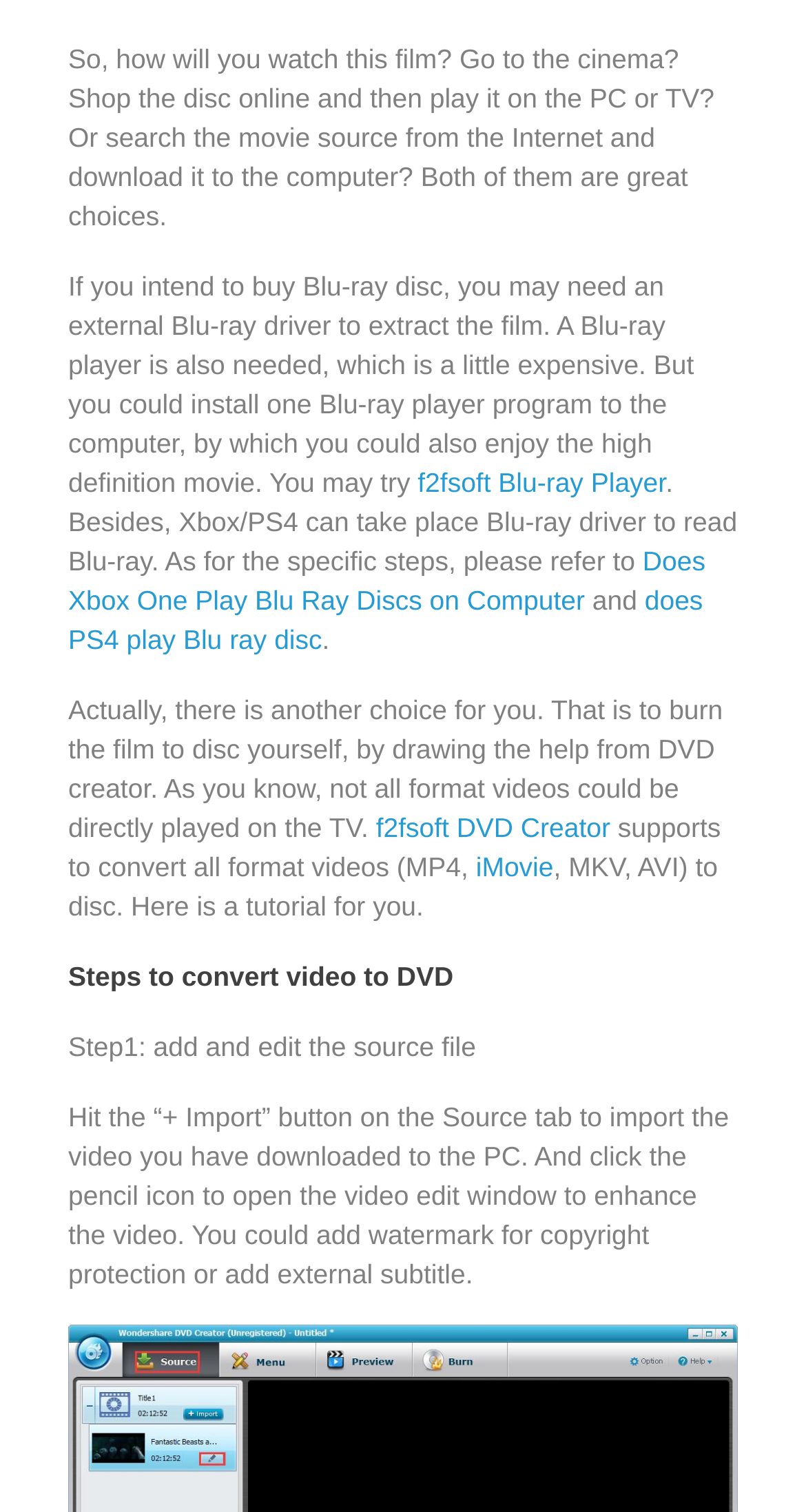Can you find the bounding box coordinates for the UI element given this description: "Search"? Provide the coordinates as four float numbers between 0 and 1: [left, top, right, bottom].

None